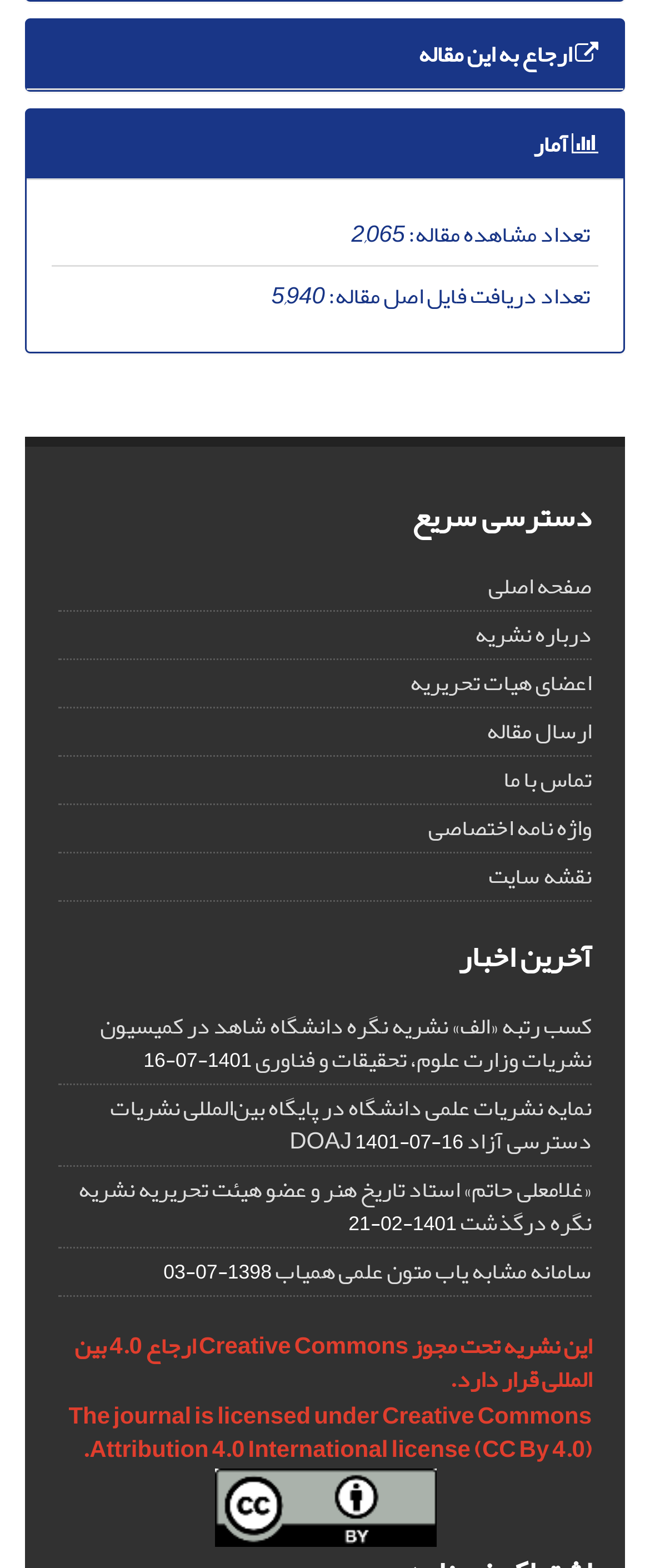Please identify the bounding box coordinates of the clickable area that will allow you to execute the instruction: "Check the journal's license information".

[0.115, 0.844, 0.91, 0.894]